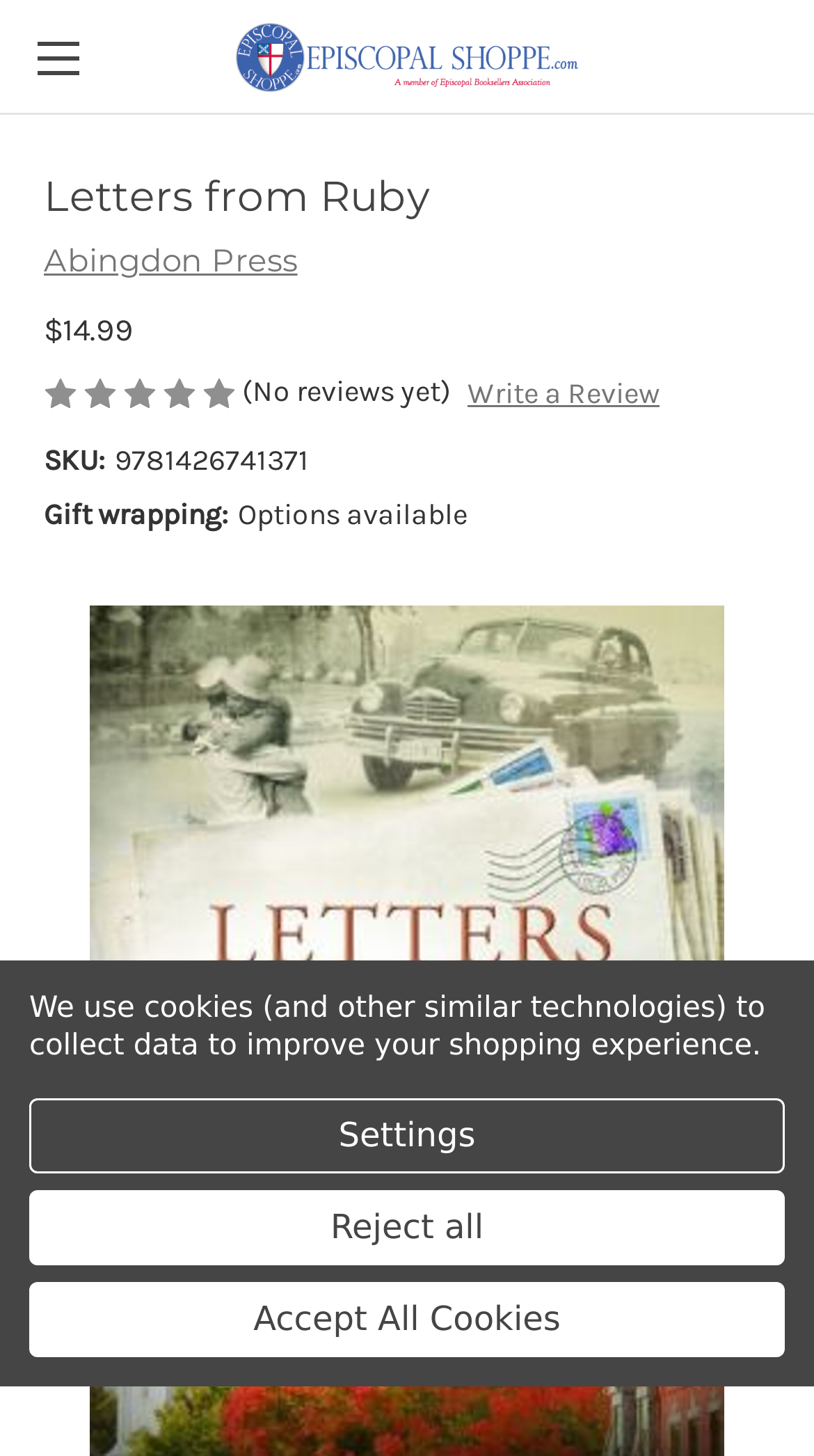Refer to the image and answer the question with as much detail as possible: What is the SKU of the product?

The SKU of the product can be found in the product description section, where it says 'SKU: 9781426741371'. This is the unique identifier of the product.